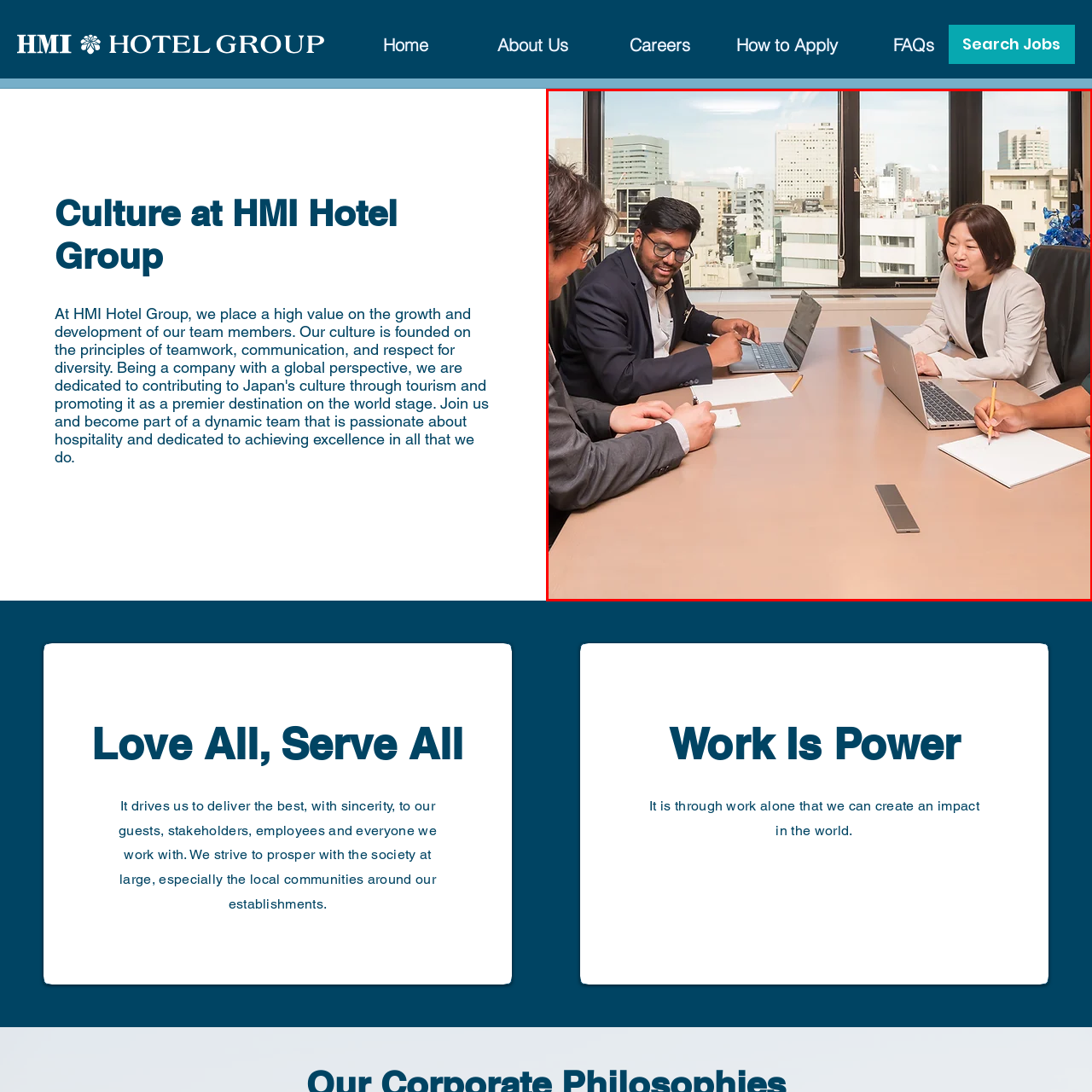Direct your attention to the image encased in a red frame, How many individuals are seated around the conference table? Please answer in one word or a brief phrase.

Four